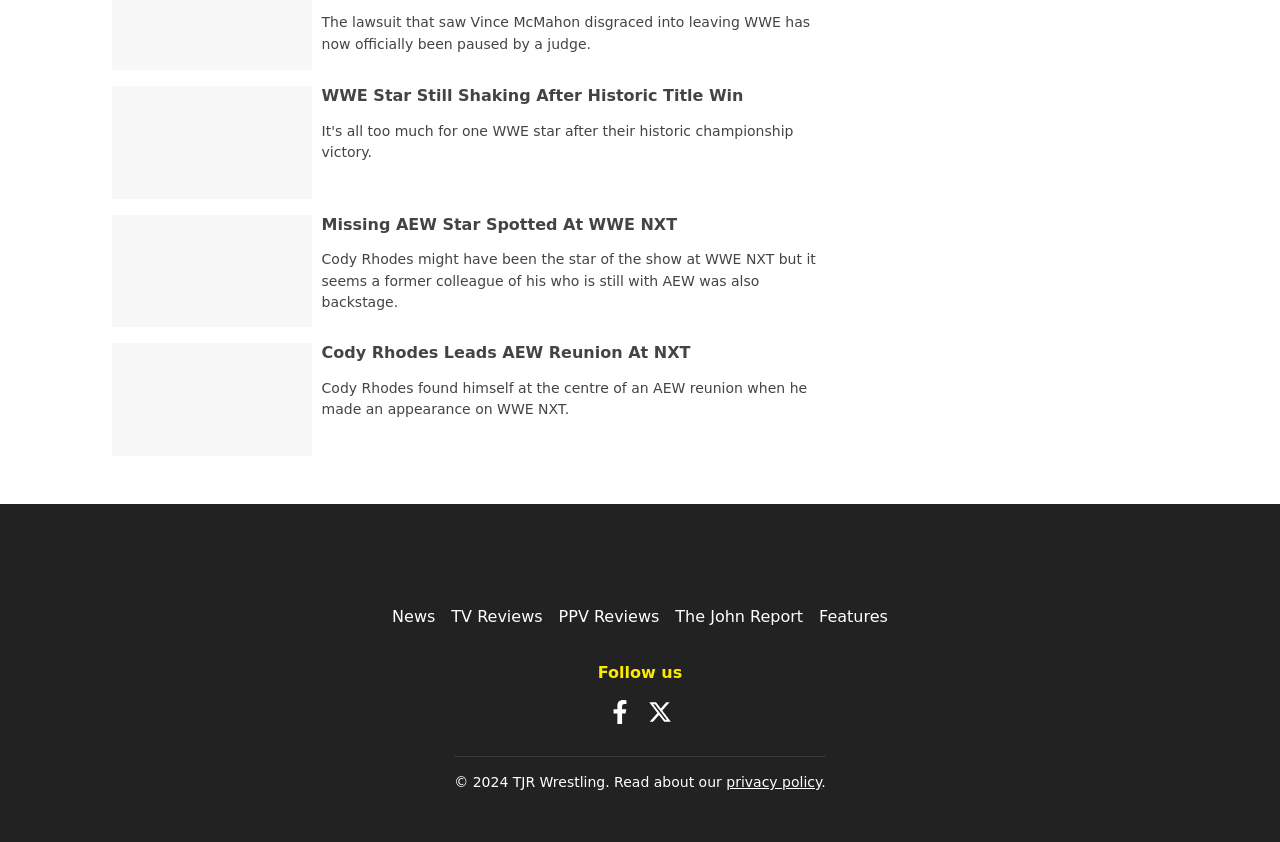Using the information in the image, give a comprehensive answer to the question: 
What is the year of the copyright?

The year of the copyright is 2024, as indicated by the StaticText element with the text '© 2024 TJR Wrestling. Read about our'.